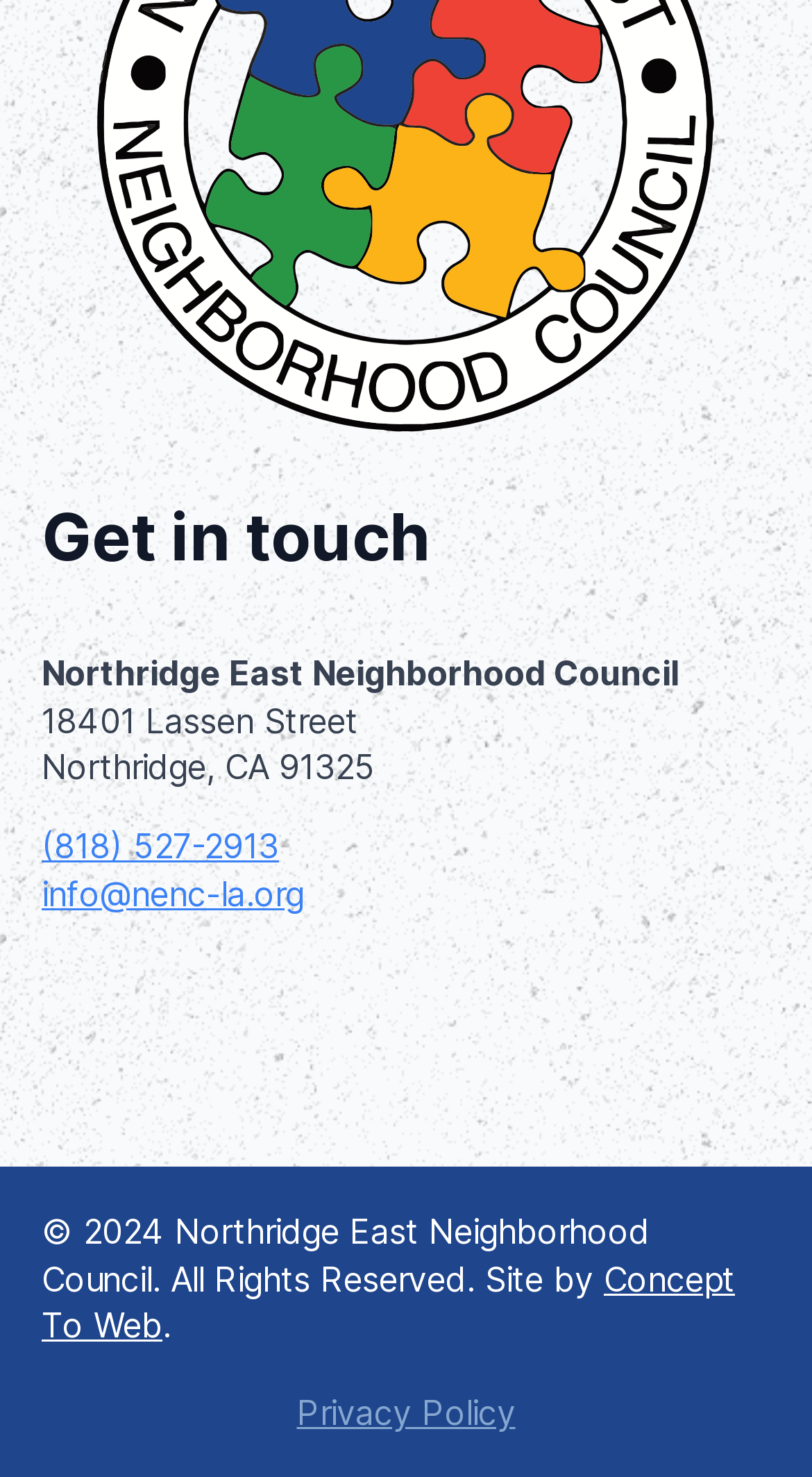What is the website's copyright year?
Examine the image and give a concise answer in one word or a short phrase.

2024